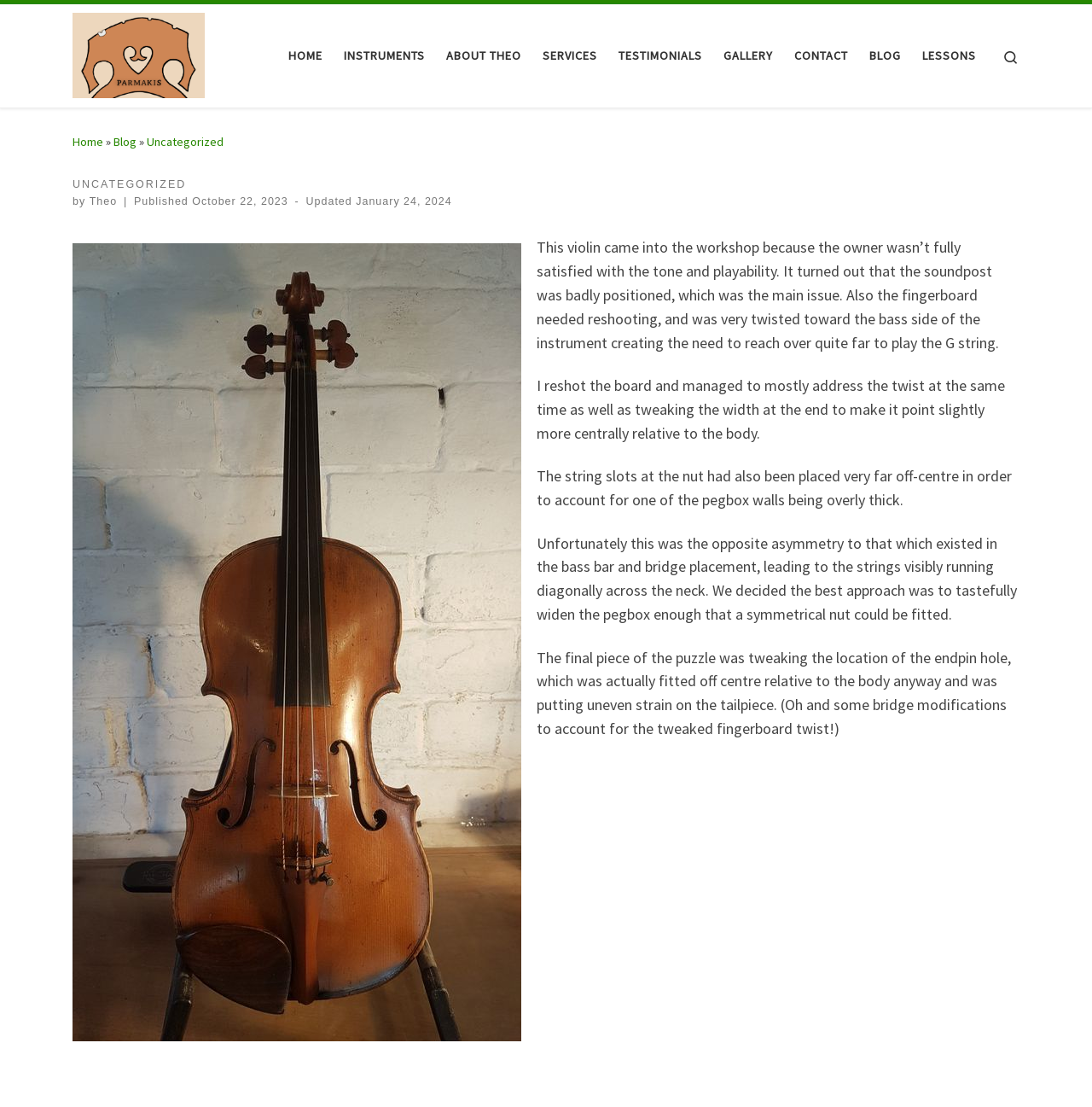Who is the author of the blog post?
Look at the image and respond with a single word or a short phrase.

Theo